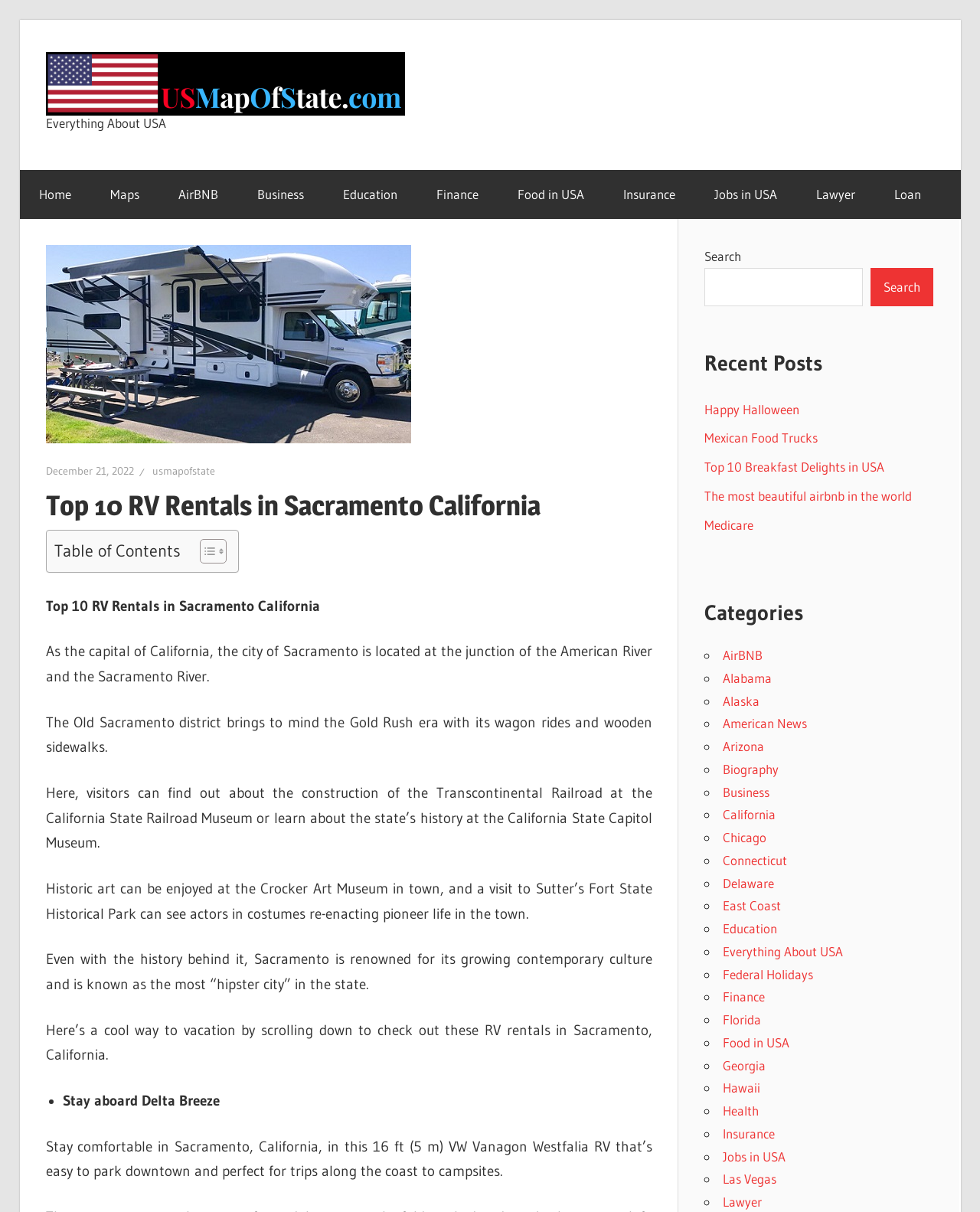Please give a succinct answer to the question in one word or phrase:
What is the theme of the 'Recent Posts' section?

Various topics